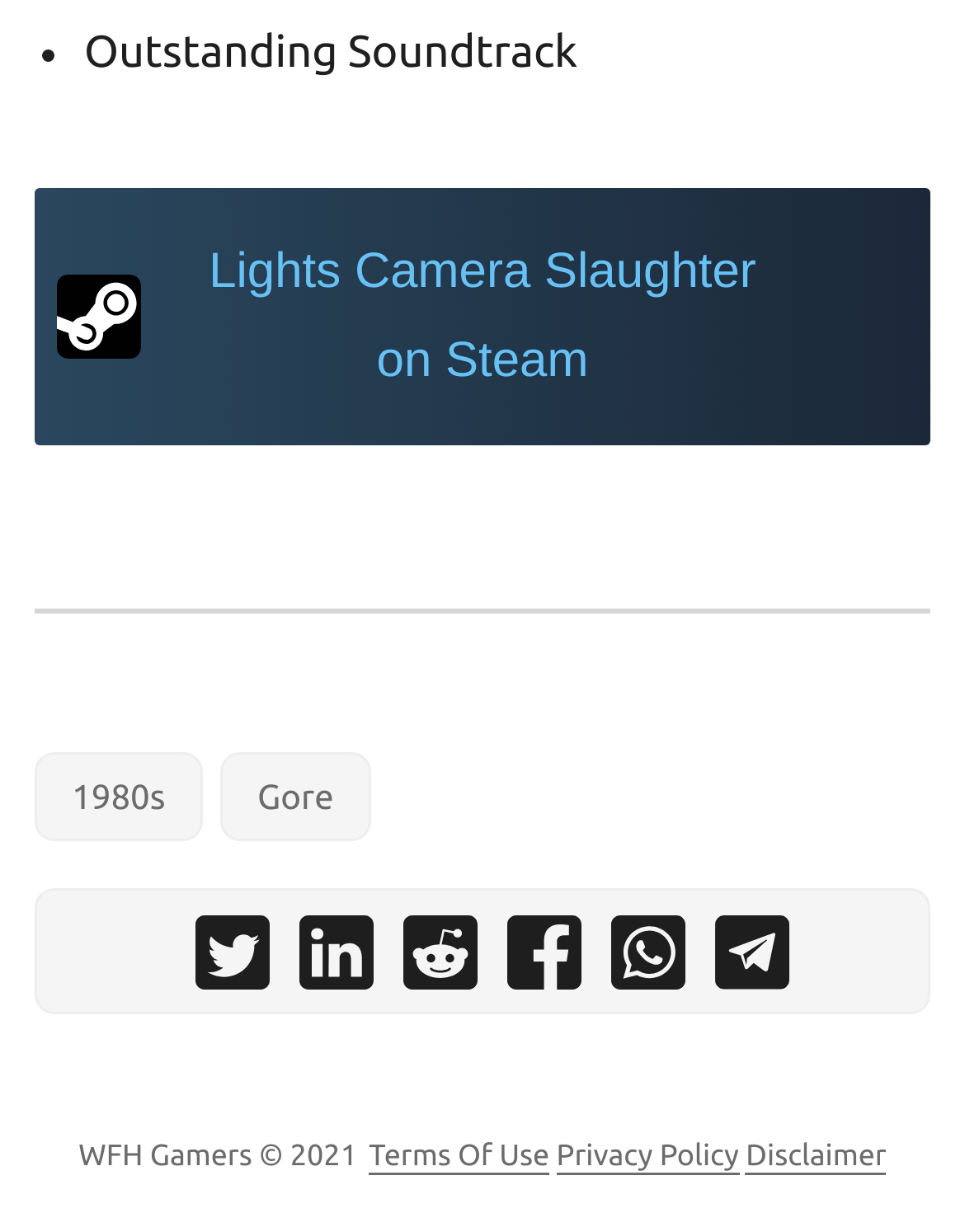From the screenshot, find the bounding box of the UI element matching this description: "Gore". Supply the bounding box coordinates in the form [left, top, right, bottom], each a float between 0 and 1.

[0.228, 0.61, 0.384, 0.682]